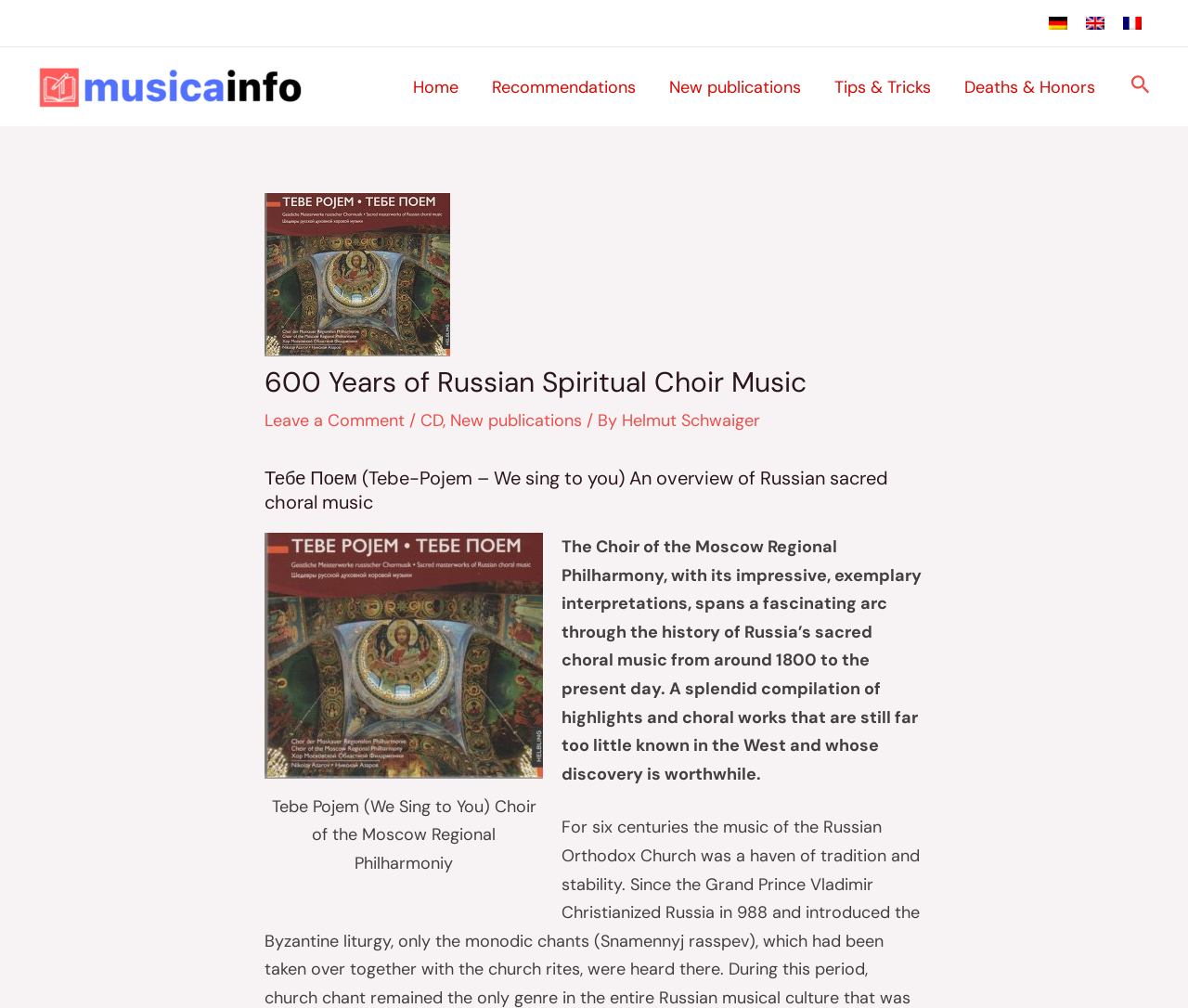Provide a one-word or one-phrase answer to the question:
What is the name of the choir mentioned on this webpage?

The Choir of the Moscow Regional Philharmony